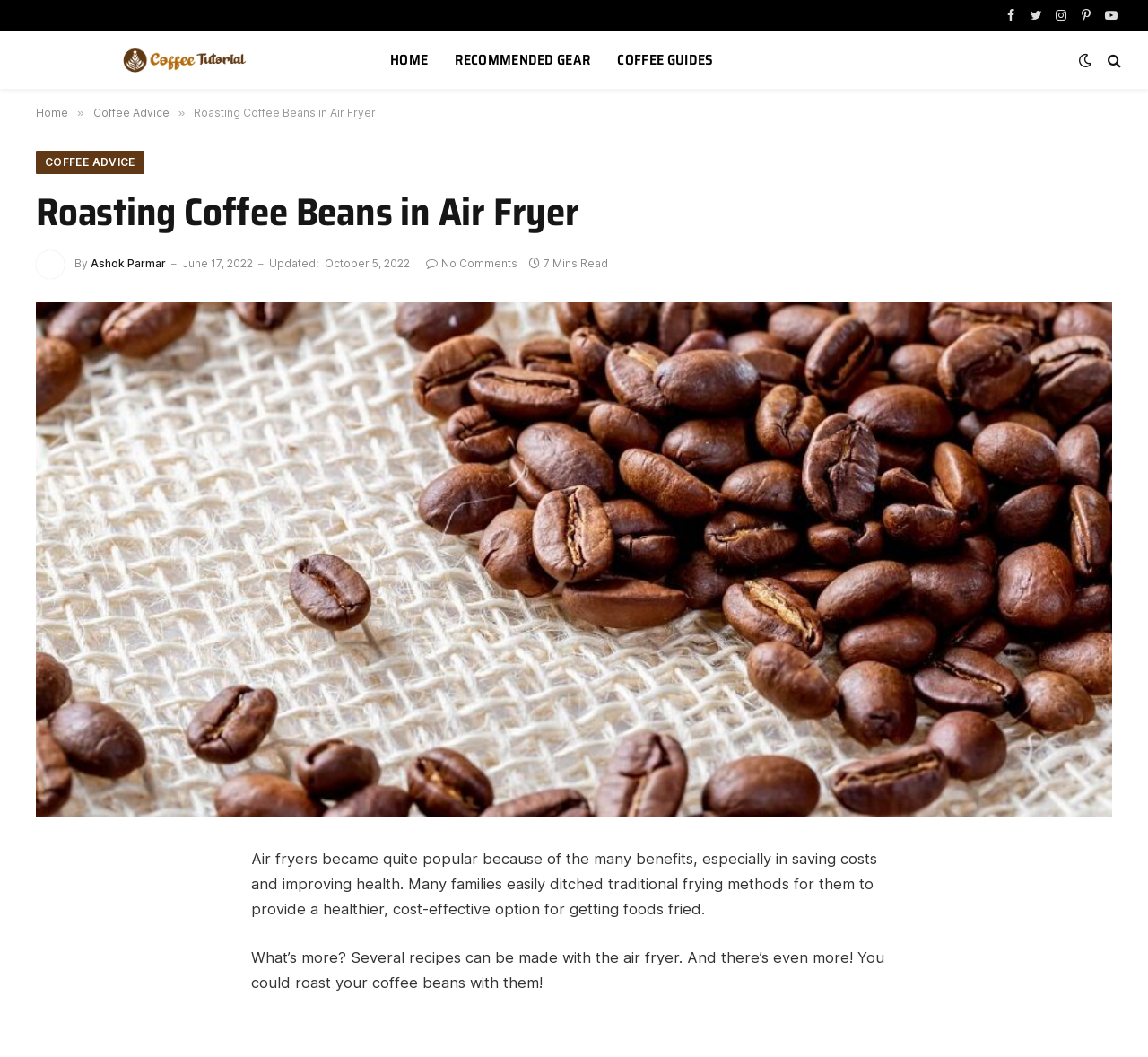Respond with a single word or phrase for the following question: 
What is the author of the article?

Ashok Parmar